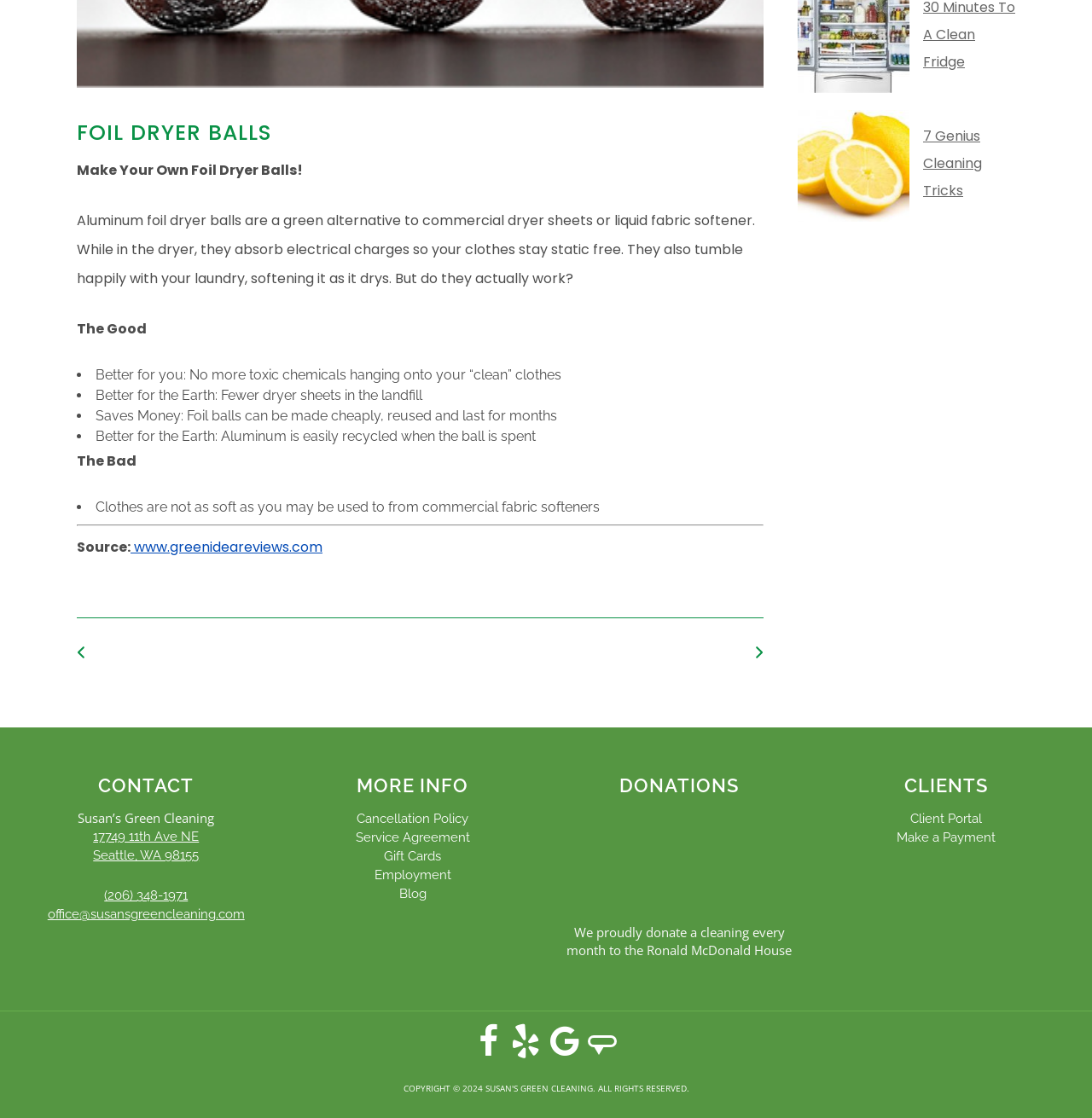Given the description: "7 Genius Cleaning Tricks", determine the bounding box coordinates of the UI element. The coordinates should be formatted as four float numbers between 0 and 1, [left, top, right, bottom].

[0.845, 0.113, 0.899, 0.179]